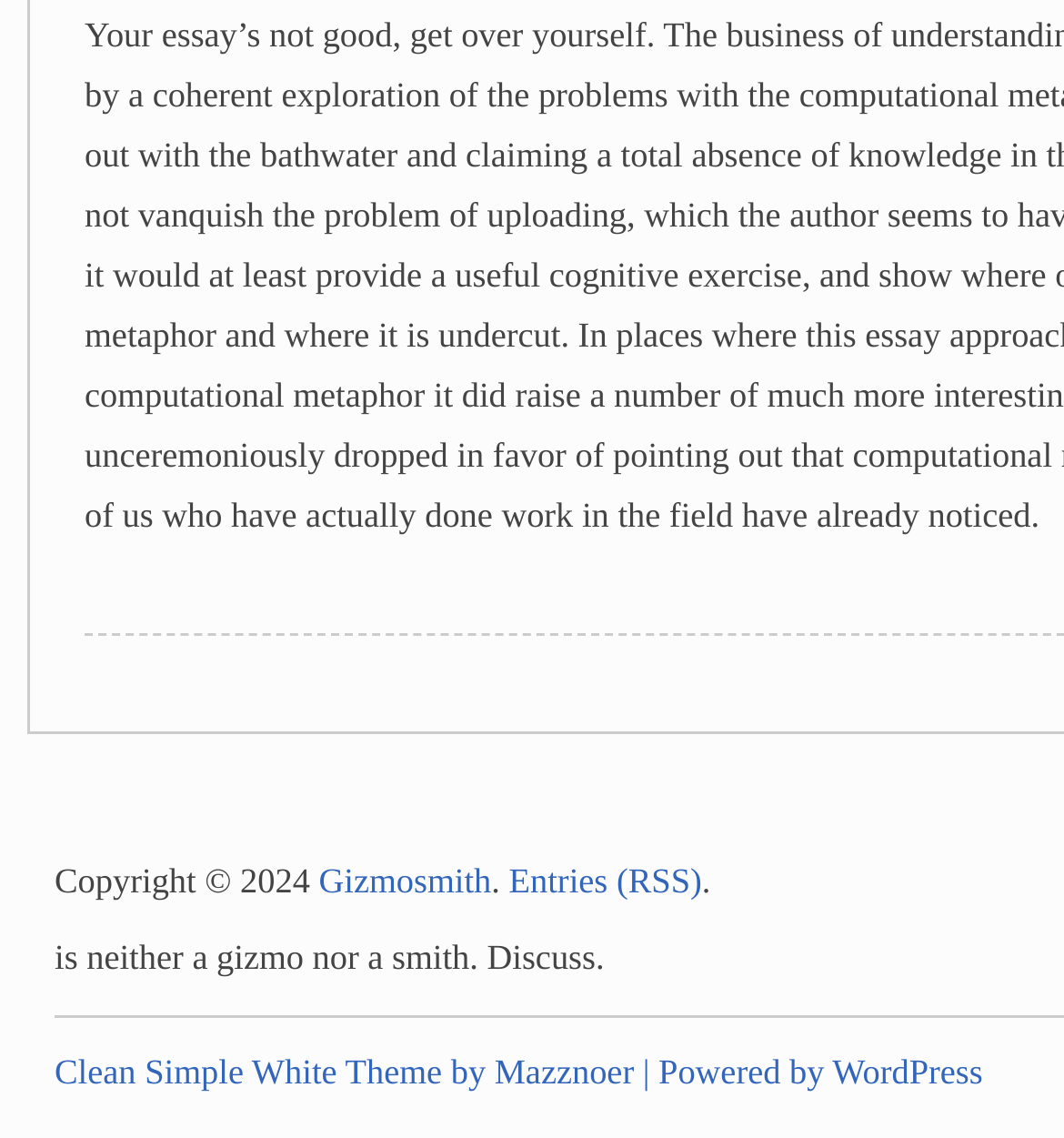Bounding box coordinates are specified in the format (top-left x, top-left y, bottom-right x, bottom-right y). All values are floating point numbers bounded between 0 and 1. Please provide the bounding box coordinate of the region this sentence describes: Gizmosmith

[0.3, 0.758, 0.462, 0.792]